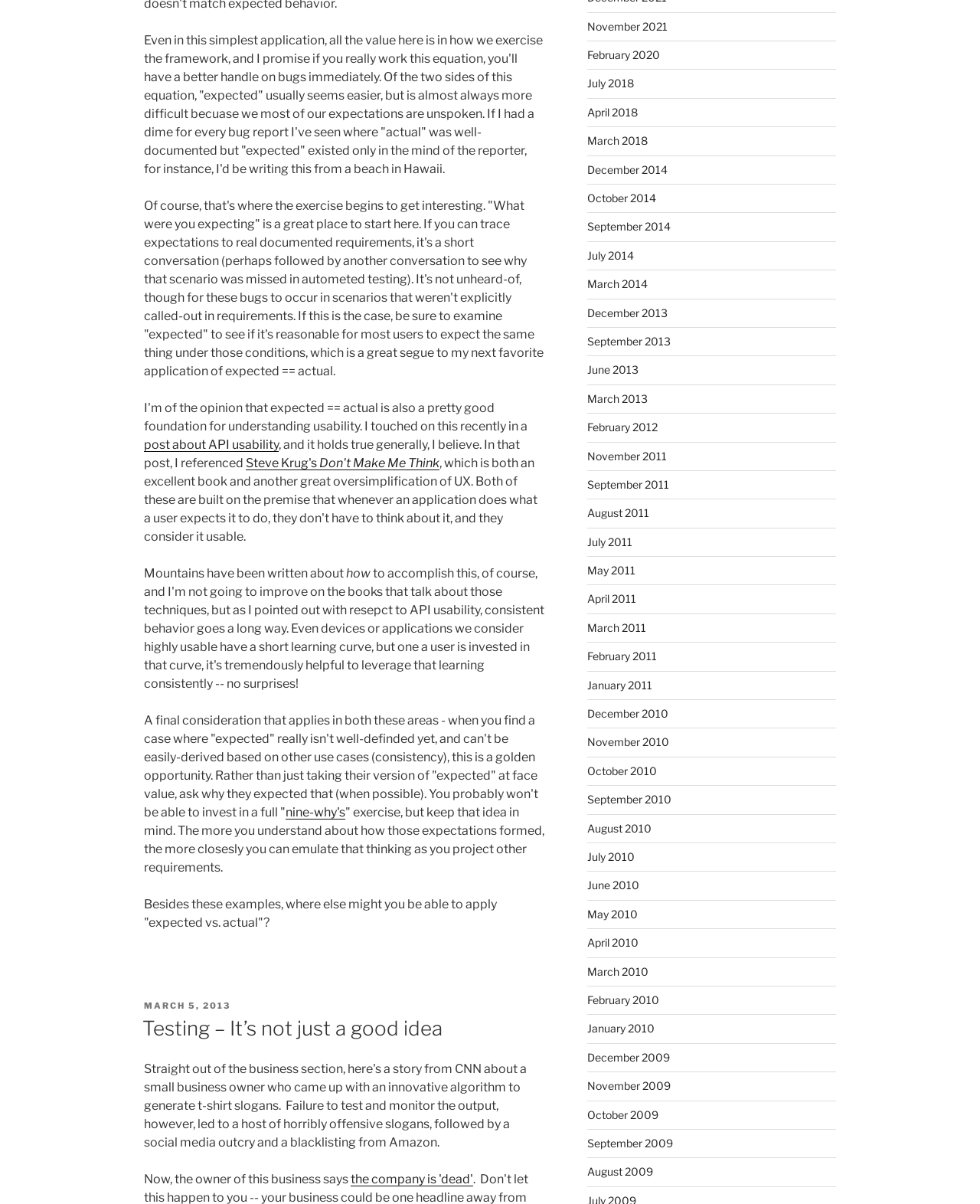Determine the bounding box coordinates of the element's region needed to click to follow the instruction: "Read the post from March 5, 2013". Provide these coordinates as four float numbers between 0 and 1, formatted as [left, top, right, bottom].

[0.147, 0.831, 0.235, 0.84]